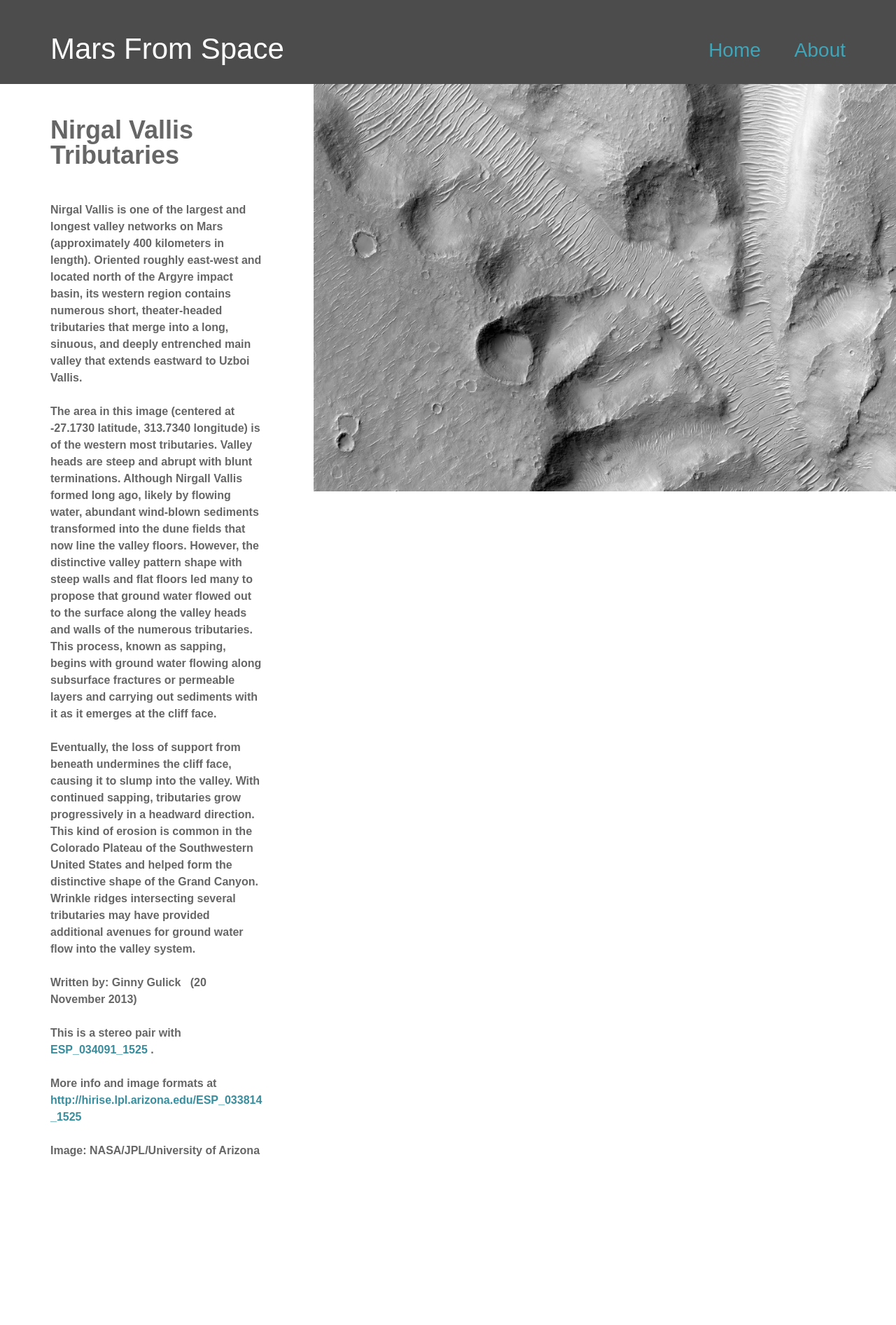Explain the webpage in detail.

The webpage is about Nirgal Vallis Tributaries on Mars, with a focus on its geological features. At the top, there is a heading "Mars From Space" which is also a link. To the right of this heading, there are two more links, "Home" and "About". 

Below these links, the main content of the webpage begins. It starts with a heading "Nirgal Vallis Tributaries" followed by three paragraphs of text that describe the valley network on Mars. The text explains the location, size, and features of Nirgal Vallis, including its tributaries, valley heads, and dune fields. It also discusses the possible formation process of the valley, including the role of groundwater and wind-blown sediments.

After the three paragraphs, there is a credit line "Written by: Ginny Gulick" followed by a mention of a stereo pair image and a link to more information about the image. The webpage also includes a copyright notice "Image: NASA/JPL/University of Arizona" at the bottom.